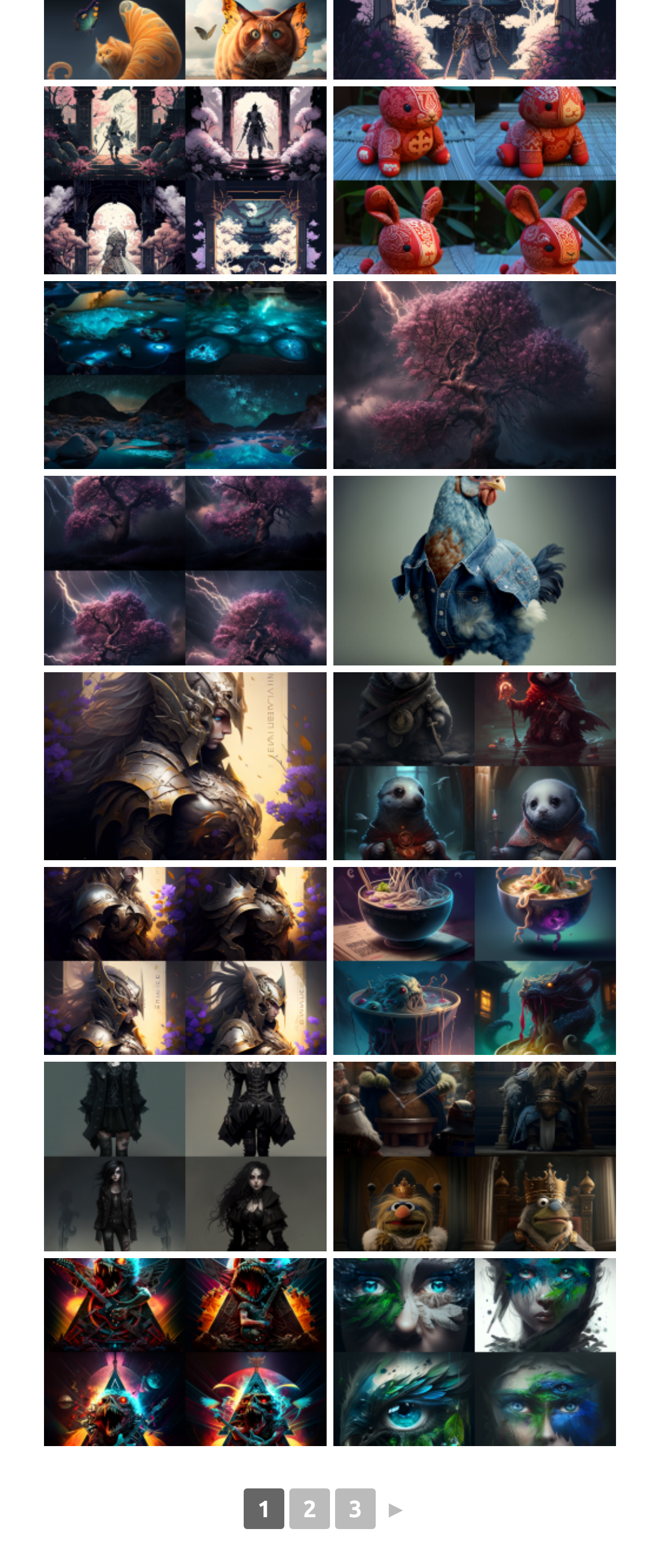Please indicate the bounding box coordinates for the clickable area to complete the following task: "View Jonch enormous dungeon gate towers in front of a lone swords". The coordinates should be specified as four float numbers between 0 and 1, i.e., [left, top, right, bottom].

[0.067, 0.055, 0.495, 0.175]